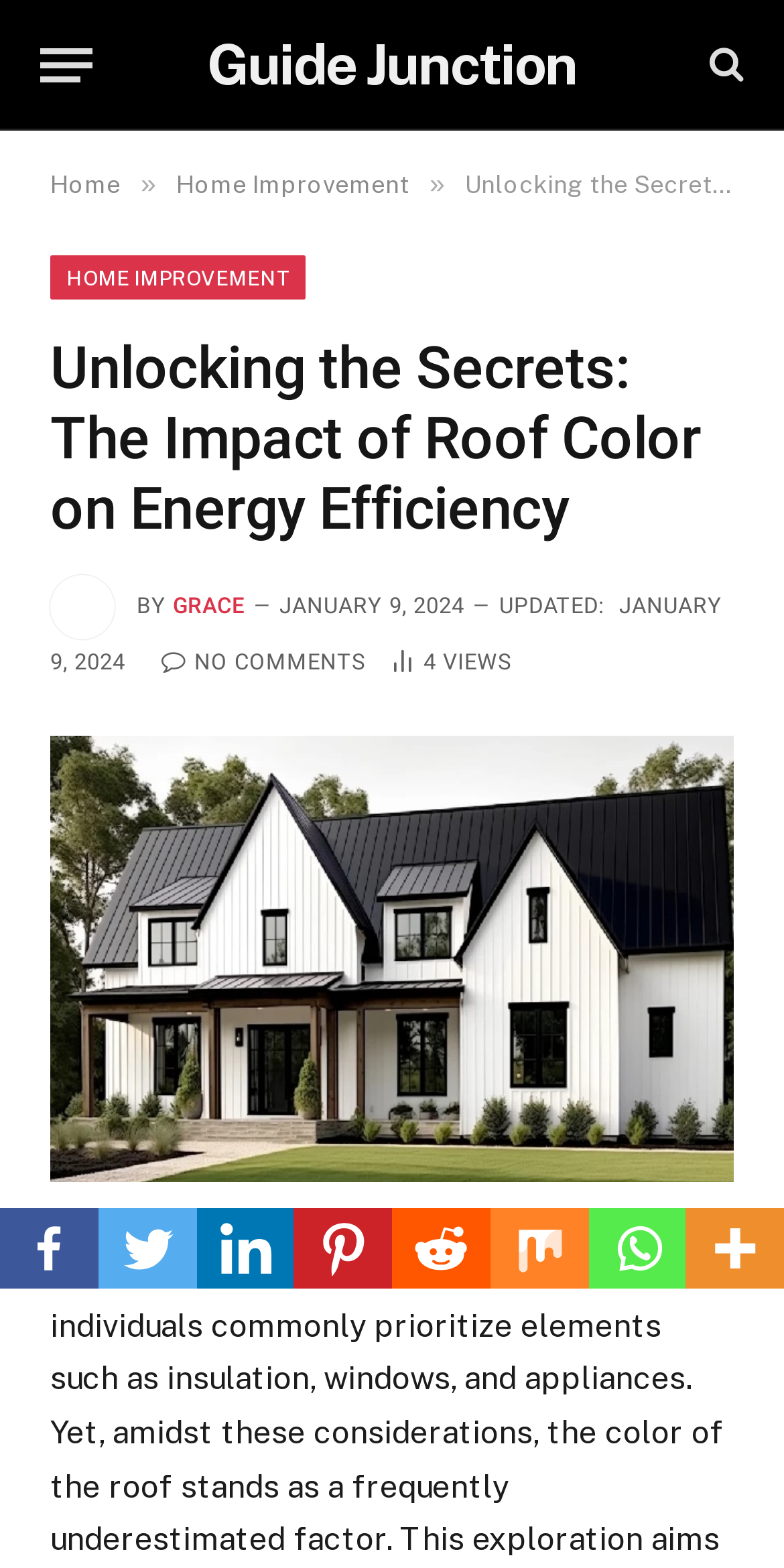Please provide a short answer using a single word or phrase for the question:
How many social media sharing options are there?

7